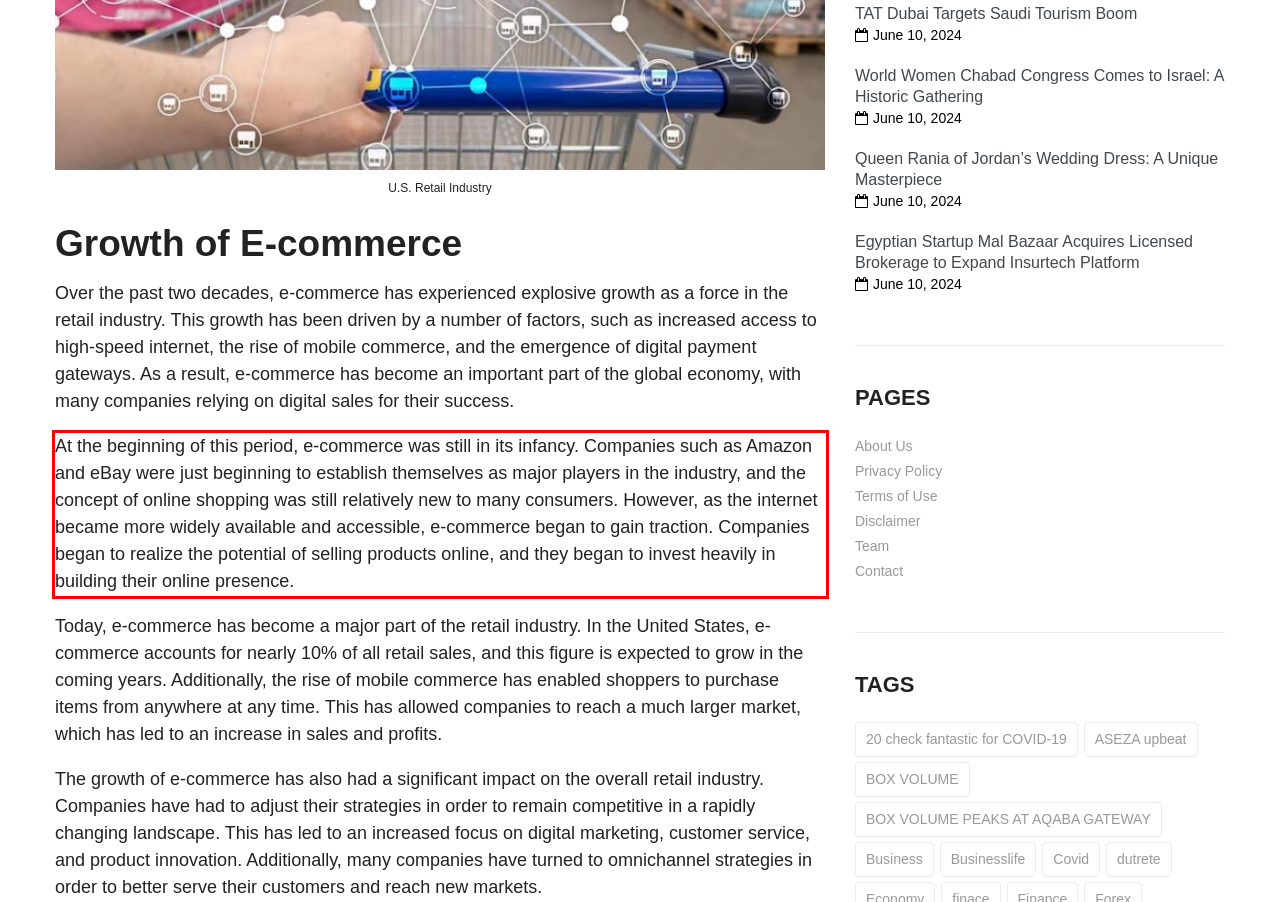You are provided with a screenshot of a webpage featuring a red rectangle bounding box. Extract the text content within this red bounding box using OCR.

At the beginning of this period, e-commerce was still in its infancy. Companies such as Amazon and eBay were just beginning to establish themselves as major players in the industry, and the concept of online shopping was still relatively new to many consumers. However, as the internet became more widely available and accessible, e-commerce began to gain traction. Companies began to realize the potential of selling products online, and they began to invest heavily in building their online presence.